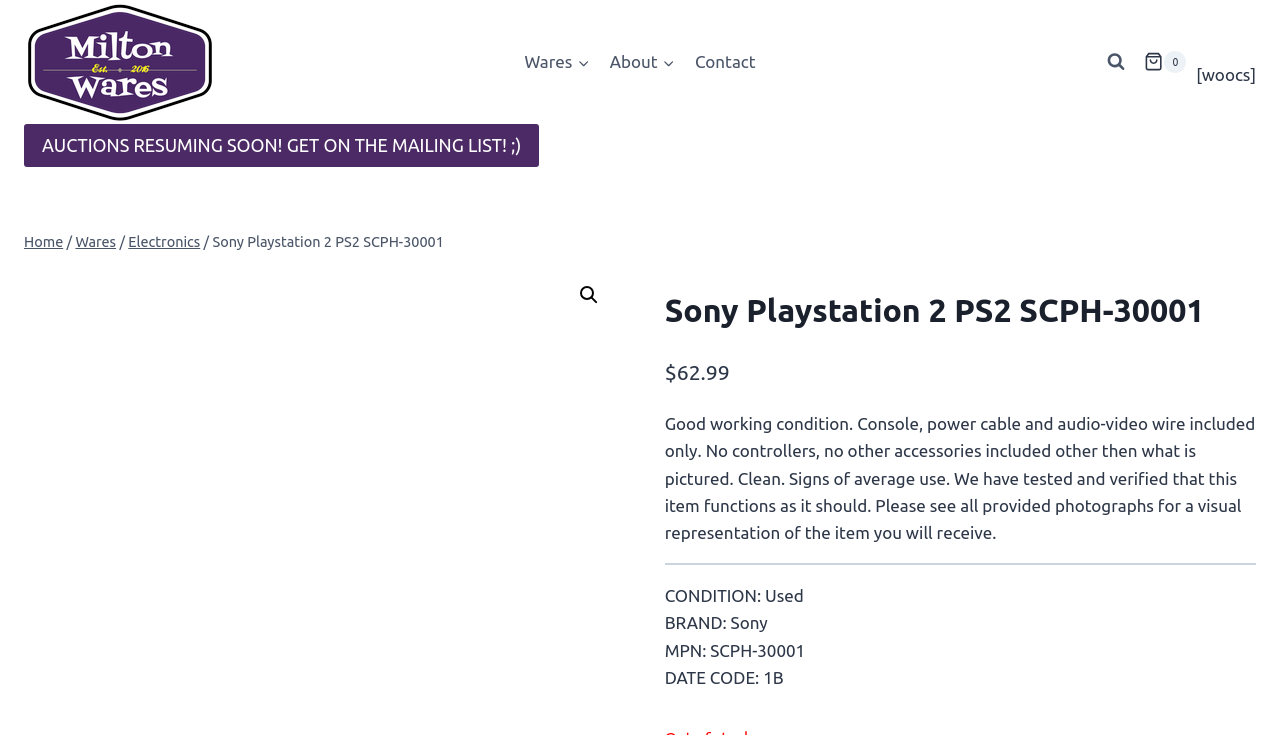Please pinpoint the bounding box coordinates for the region I should click to adhere to this instruction: "Go to the About page".

[0.468, 0.052, 0.535, 0.117]